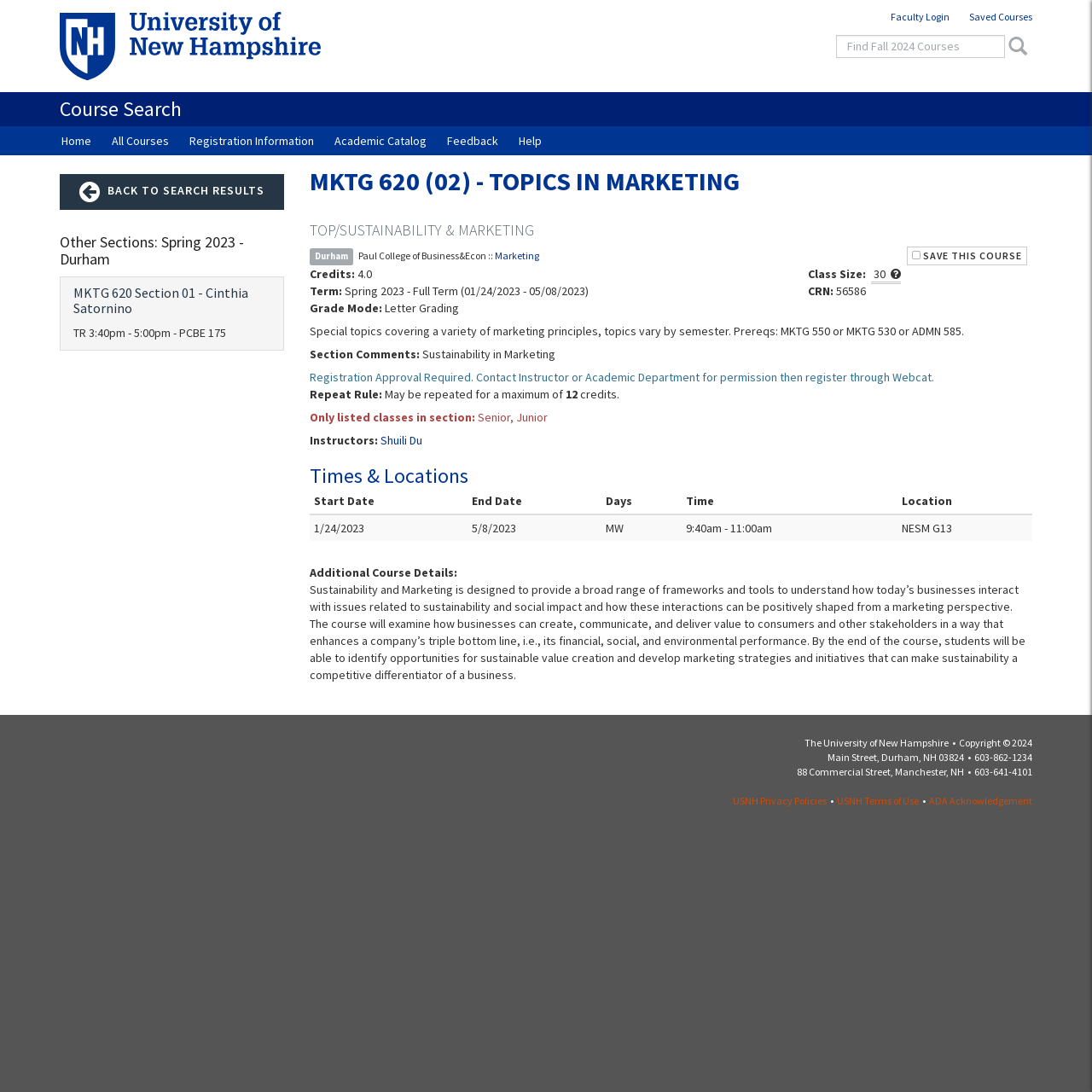Identify the bounding box coordinates of the element to click to follow this instruction: 'View other sections'. Ensure the coordinates are four float values between 0 and 1, provided as [left, top, right, bottom].

[0.067, 0.262, 0.247, 0.313]